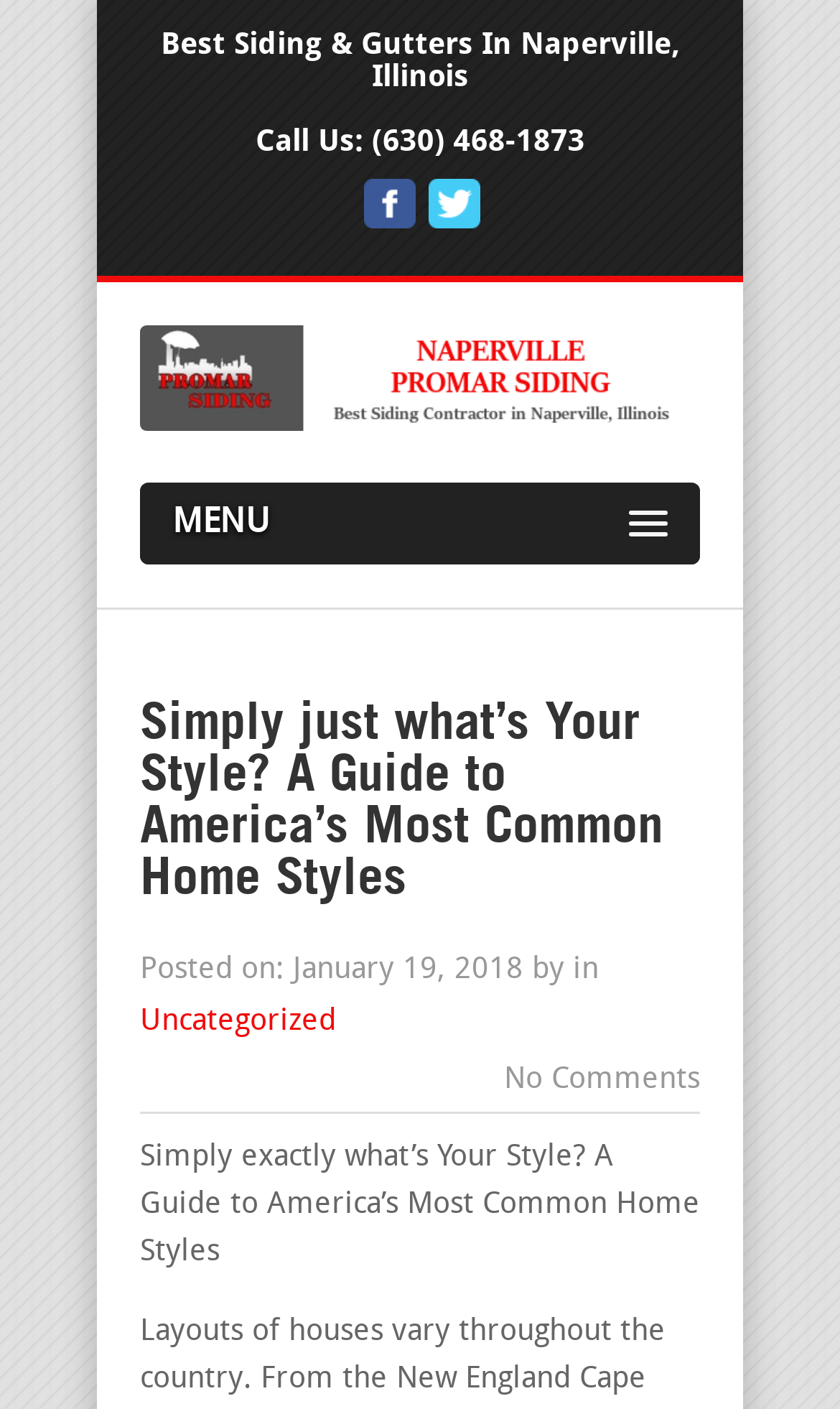Give a detailed explanation of the elements present on the webpage.

The webpage appears to be a blog post or article about home styles in America. At the top of the page, there is a heading that reads "Simply just what's Your Style? A Guide to America's Most Common Home Styles". Below this heading, there is a section with the company name "Naperville Promar Siding" and a logo image. 

To the left of the company name, there is a menu link labeled "MENU". Above the company name, there is a section with contact information, including a phone number "(630) 468-1873" and two social media links. 

The main content of the page starts below the company section, with a brief introduction or summary of the article. The article is dated "January 19, 2018" and is categorized under "Uncategorized". At the very bottom of the page, there is a note that says "No Comments".